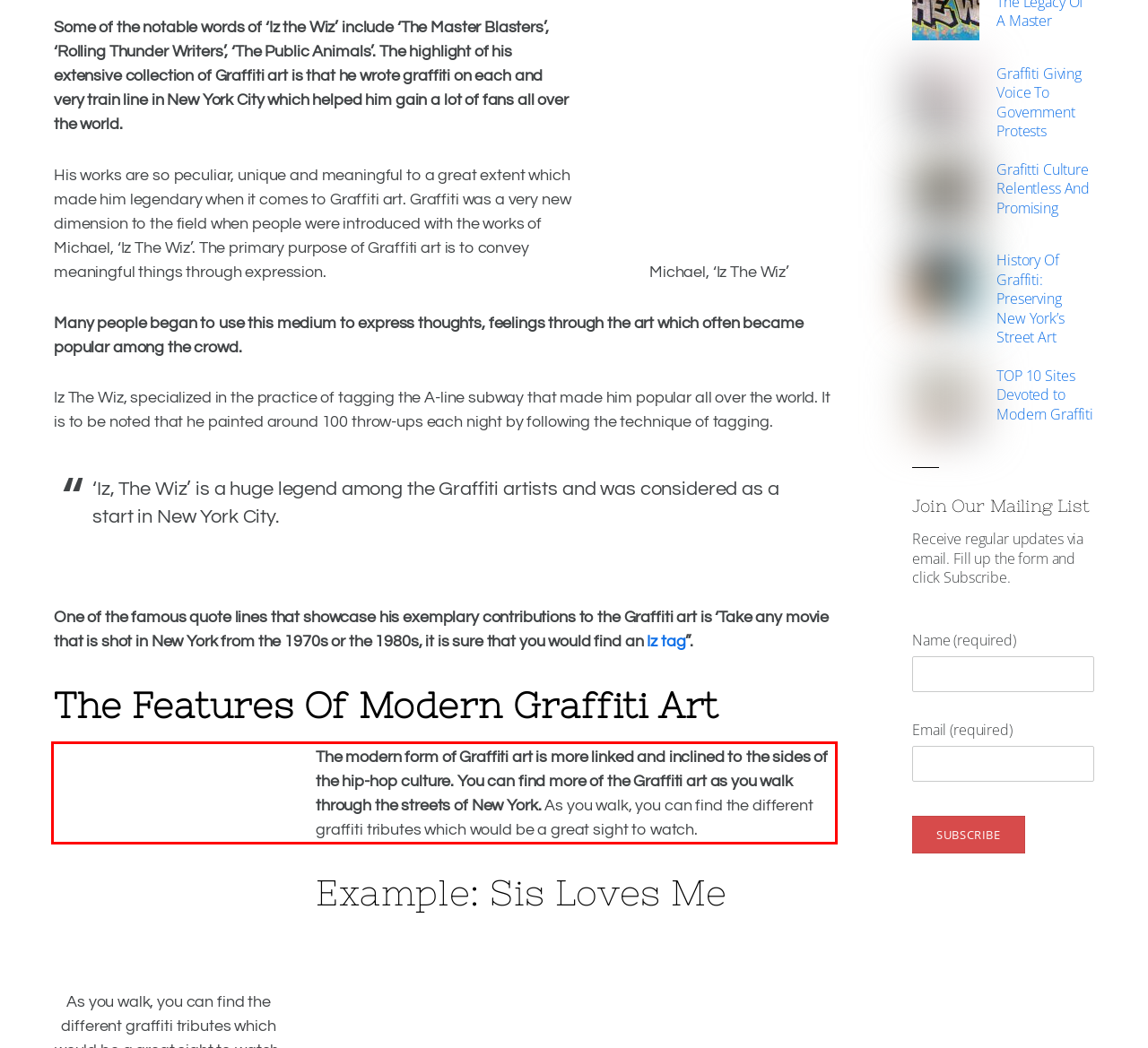Given a screenshot of a webpage with a red bounding box, extract the text content from the UI element inside the red bounding box.

The modern form of Graffiti art is more linked and inclined to the sides of the hip-hop culture. You can find more of the Graffiti art as you walk through the streets of New York. As you walk, you can find the different graffiti tributes which would be a great sight to watch.